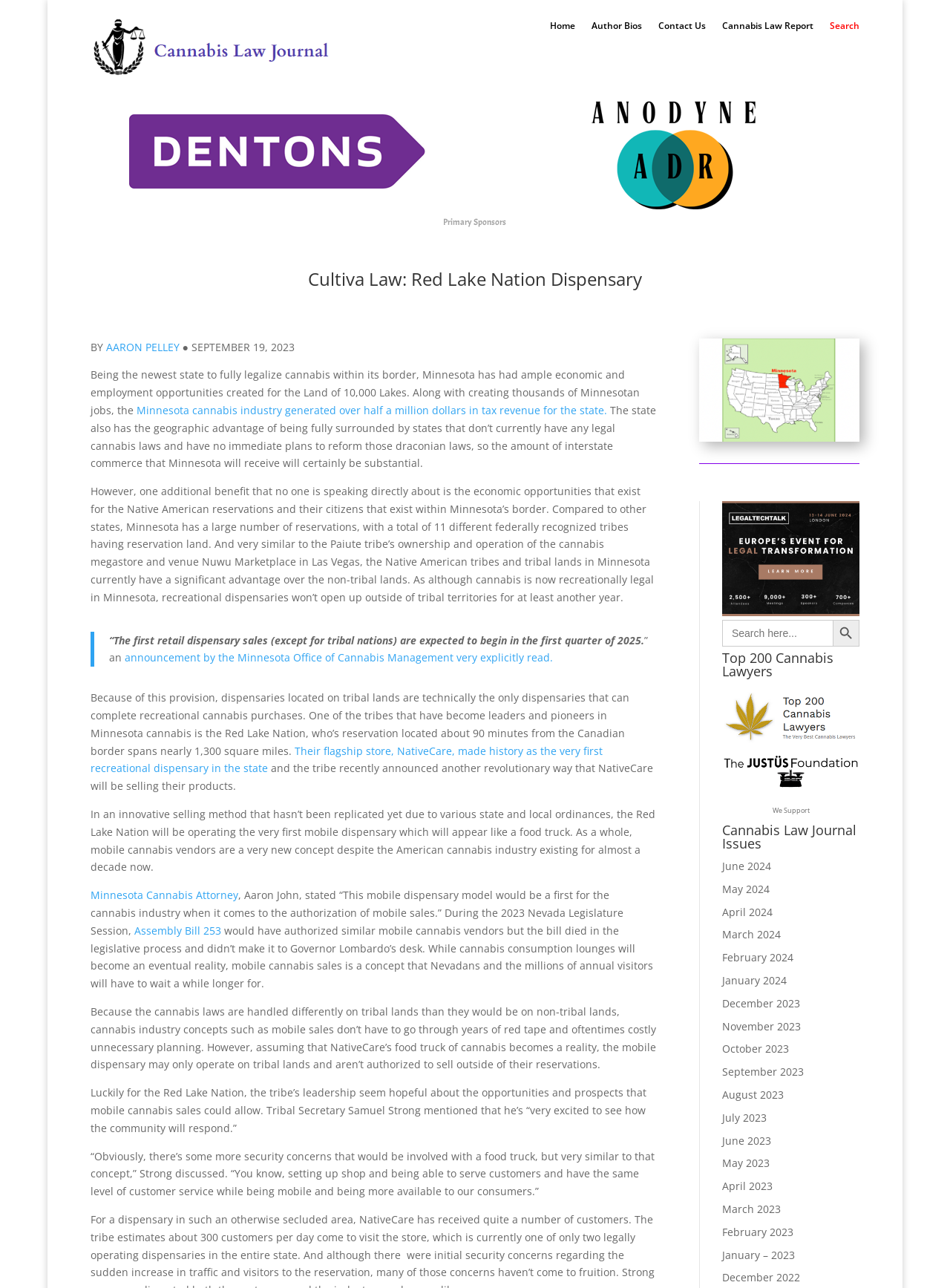Identify the bounding box coordinates of the area you need to click to perform the following instruction: "View the 'Top 200 Cannabis Lawyers'".

[0.76, 0.505, 0.905, 0.532]